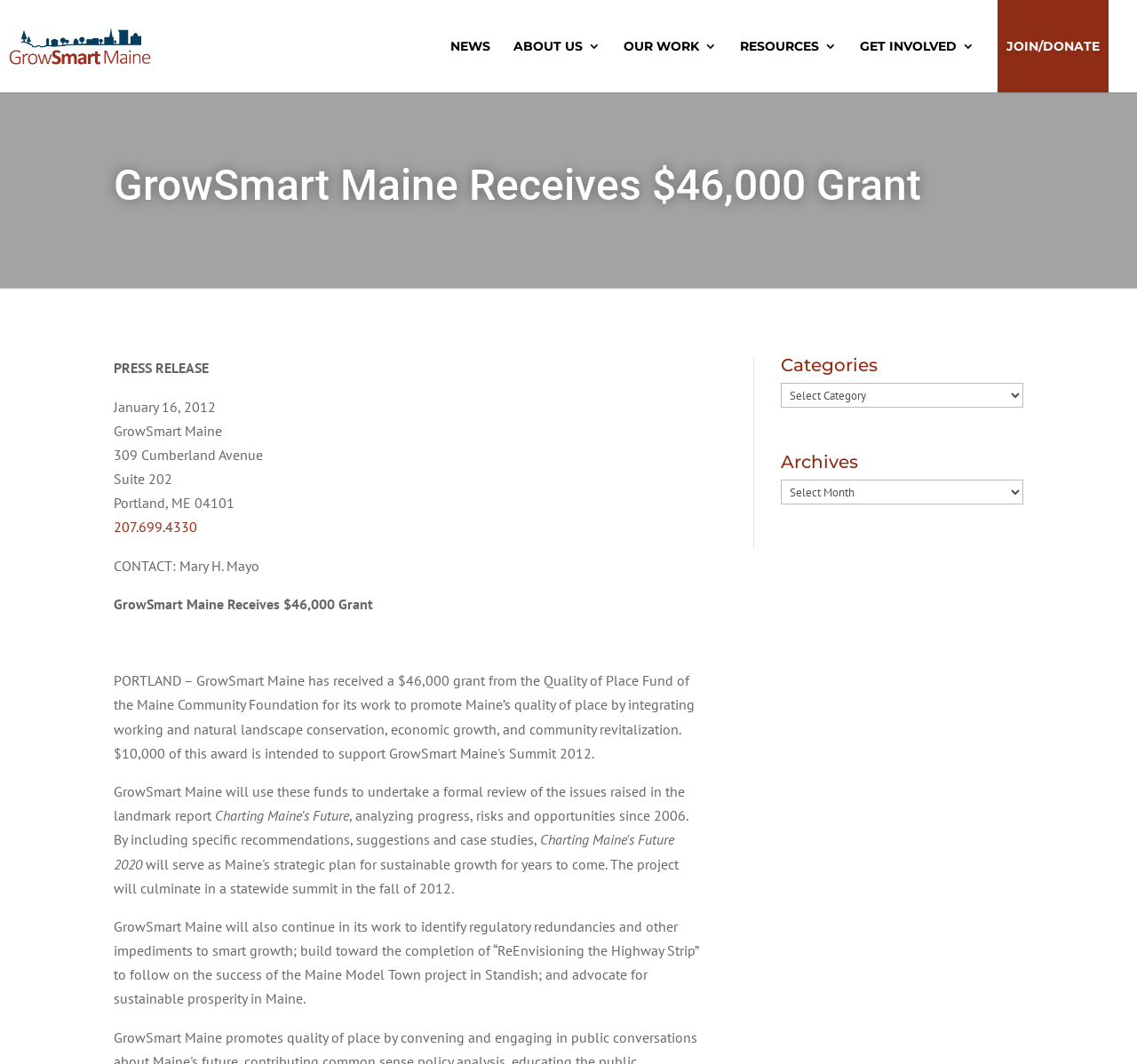Provide the bounding box coordinates for the area that should be clicked to complete the instruction: "read news".

[0.396, 0.0, 0.431, 0.087]